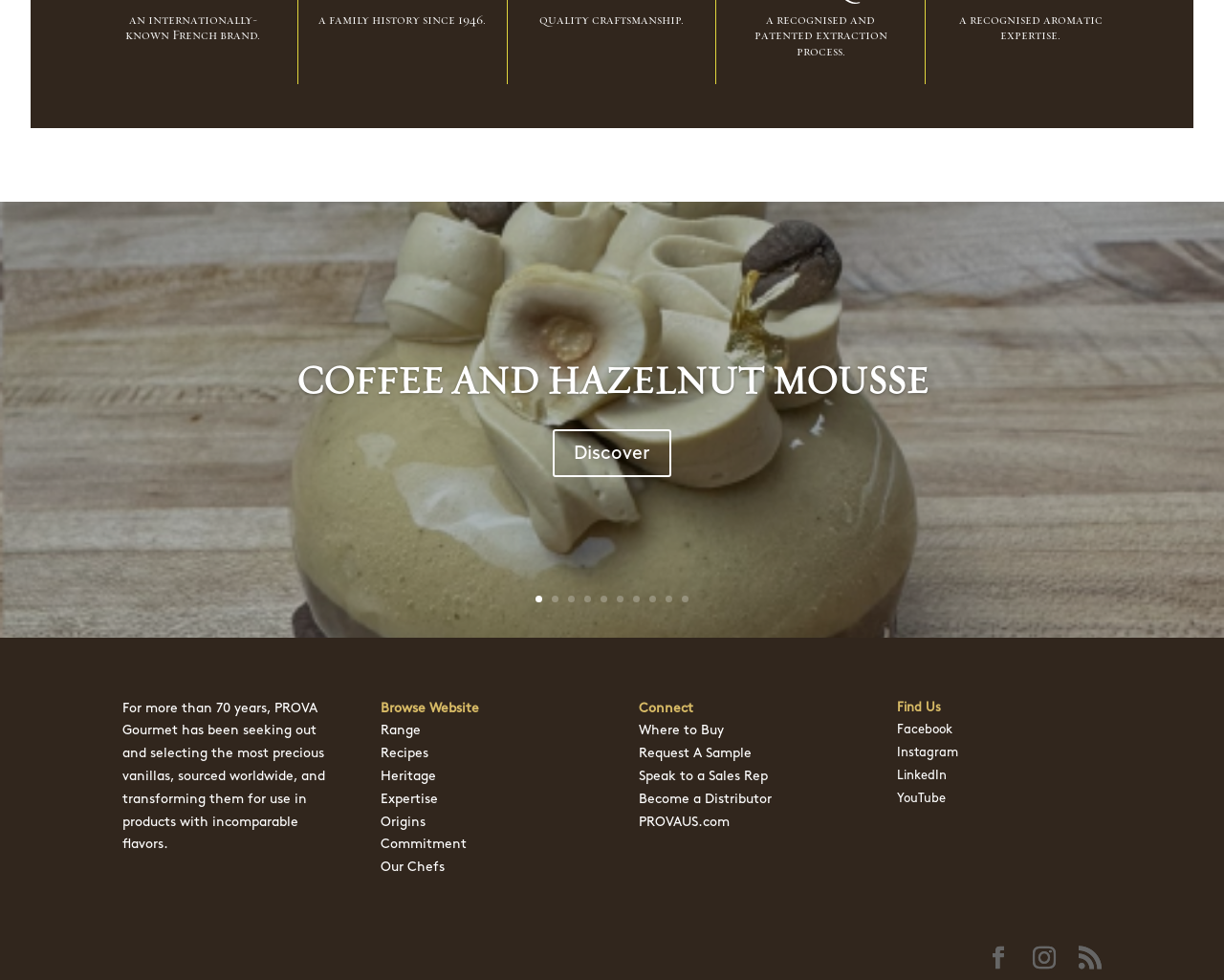What is the brand's expertise?
Answer the question with a detailed explanation, including all necessary information.

The brand's expertise is mentioned in the static text 'a recognised aromatic expertise.' which indicates that the brand has expertise in aromatics.